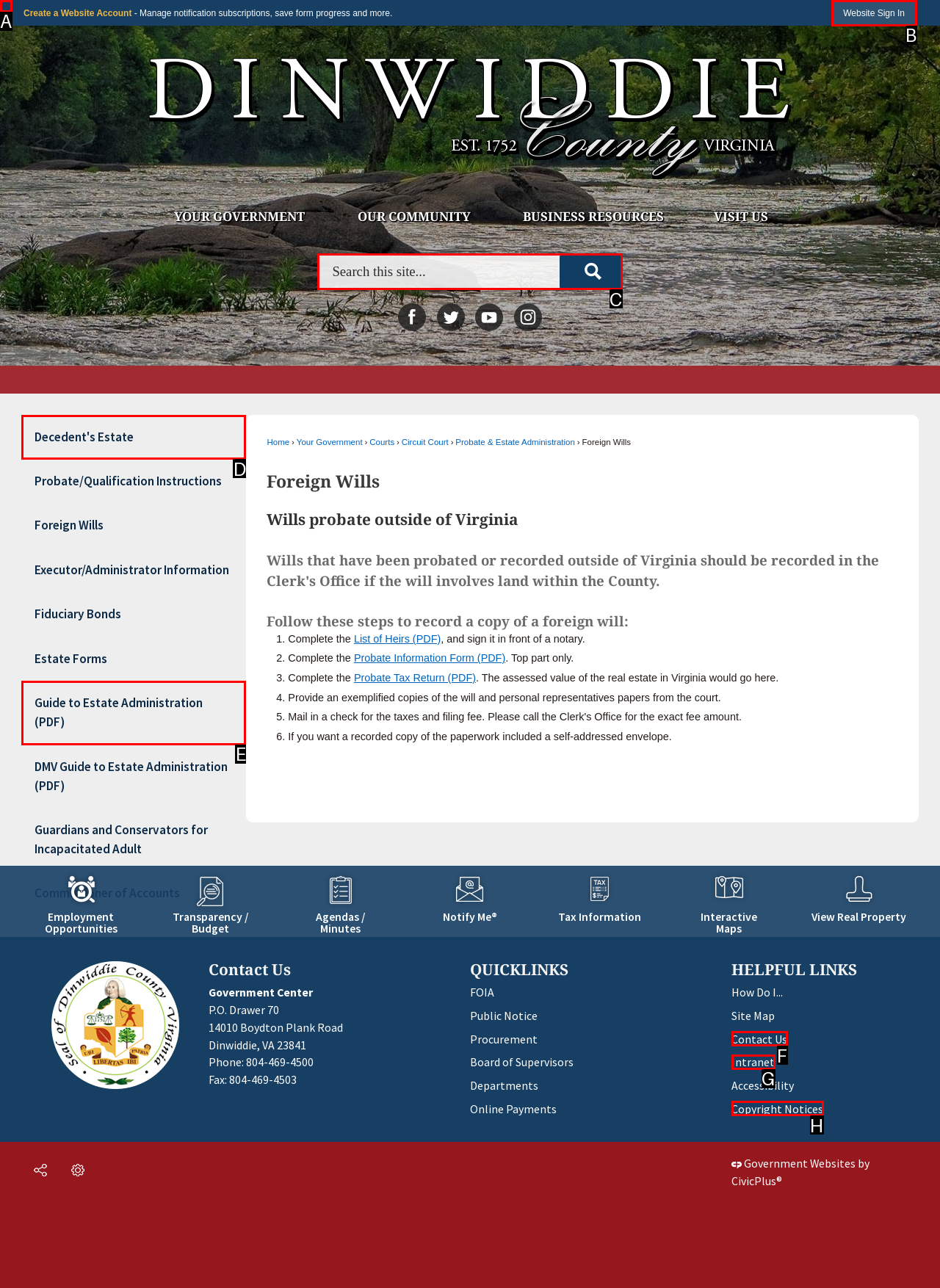Determine the HTML element to be clicked to complete the task: Search. Answer by giving the letter of the selected option.

C